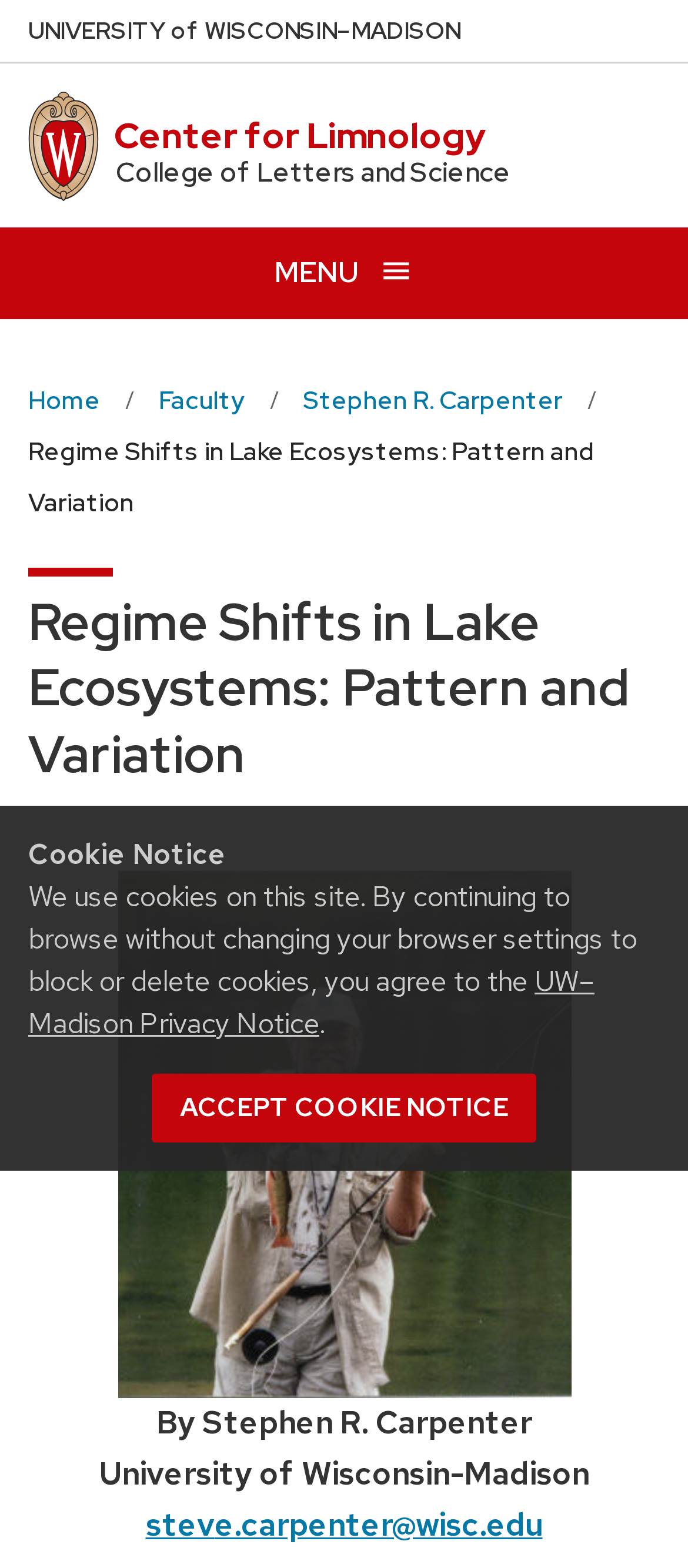Find and specify the bounding box coordinates that correspond to the clickable region for the instruction: "Contact Stephen R. Carpenter".

[0.312, 0.959, 0.788, 0.985]